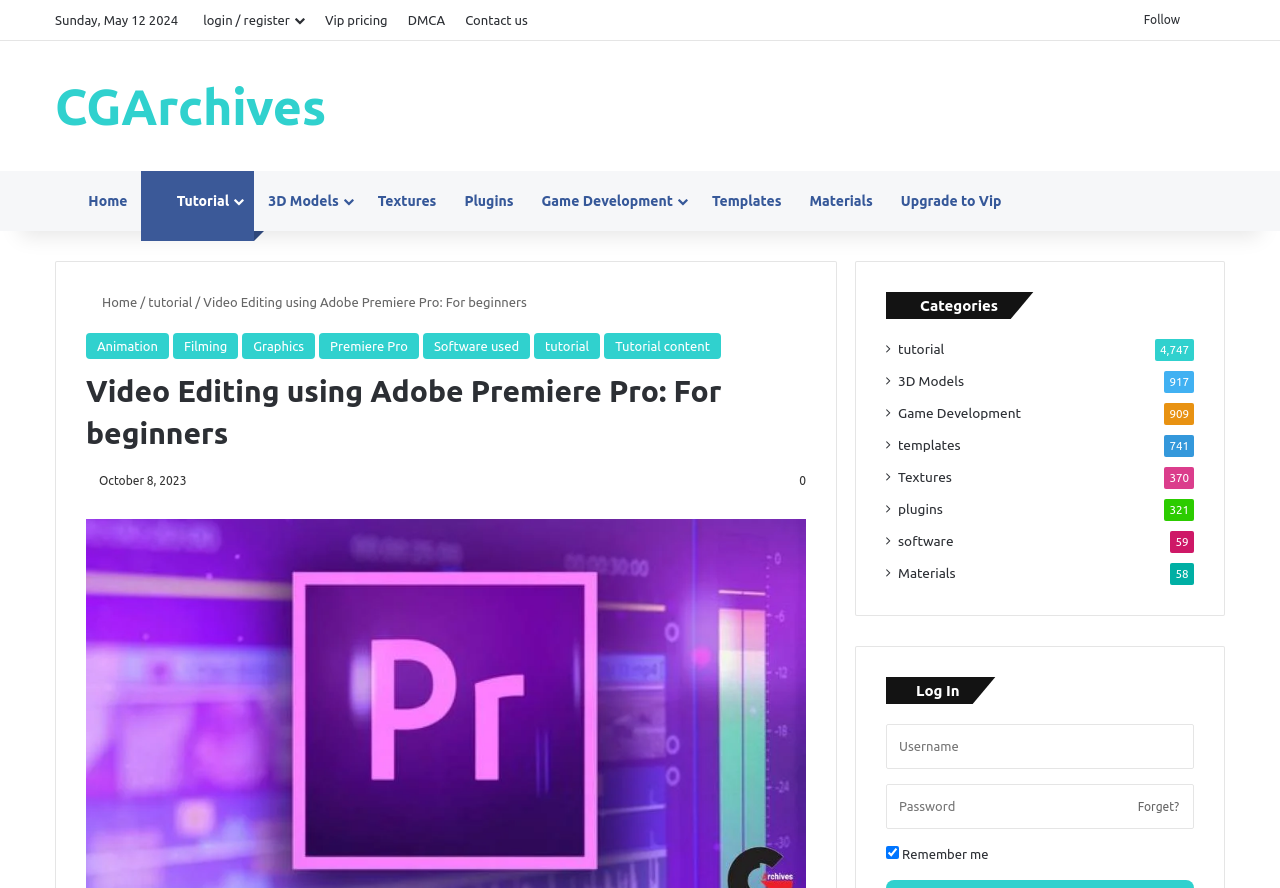Generate a thorough explanation of the webpage's elements.

This webpage is about video editing using Adobe Premiere Pro, specifically designed for beginners. At the top, there is a secondary navigation bar with links to login/register, VIP pricing, DMCA, and contact us. Below this, there is a primary navigation bar with links to home, tutorials, 3D models, textures, plugins, game development, templates, materials, and upgrade to VIP.

The main content area has a header section with a title "Video Editing using Adobe Premiere Pro: For beginners" and a series of links to related topics such as animation, filming, graphics, and software used. Below this, there is a heading with the same title as the webpage, followed by a date "October 8, 2023".

On the right side of the page, there is a section labeled "Categories" with links to tutorials, 3D models, game development, templates, textures, plugins, and materials, each accompanied by a number indicating the number of items in that category.

At the bottom of the page, there is a login section with fields for username and password, a "Remember me" checkbox, and a "Forget?" link.